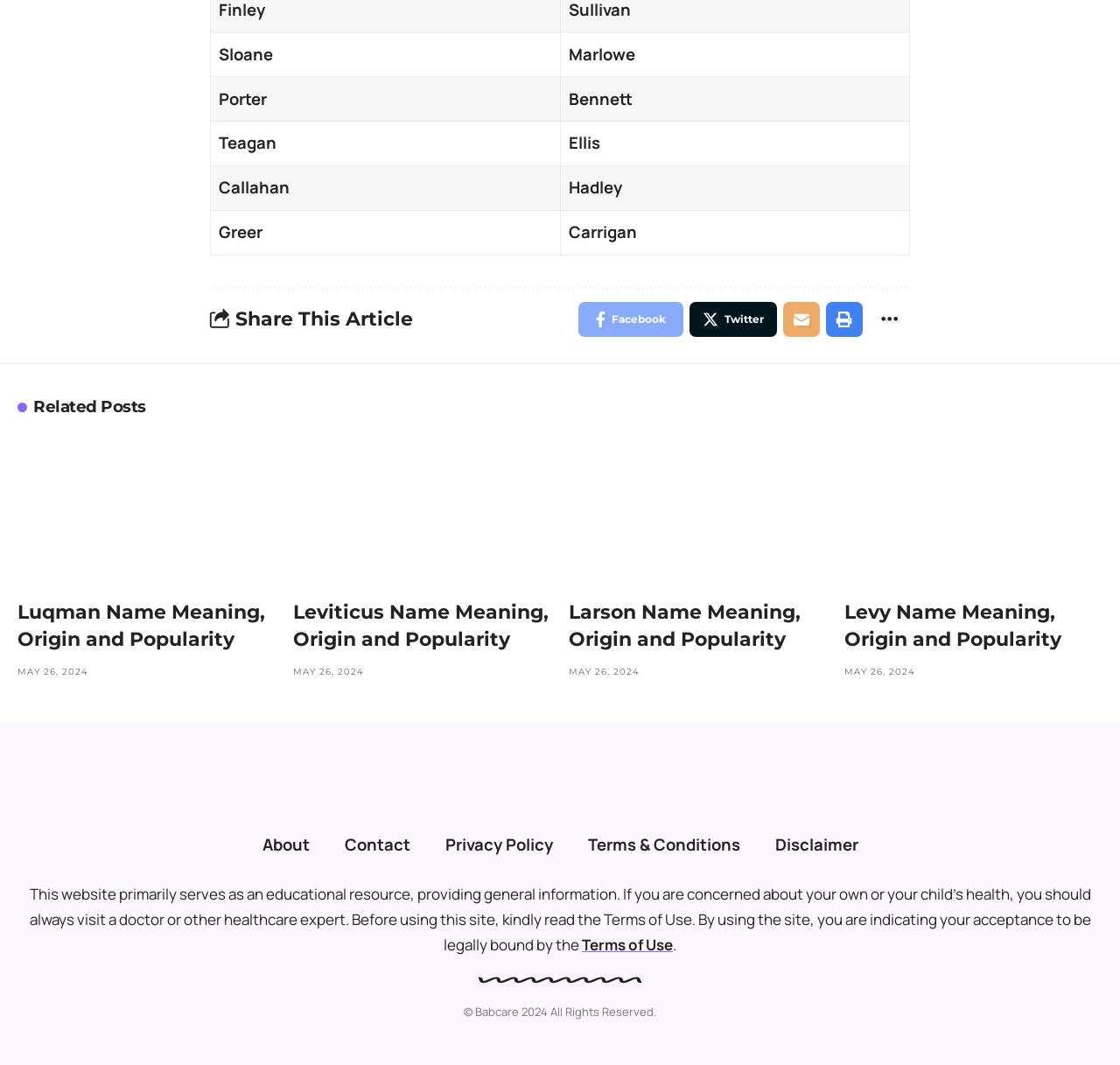Determine the bounding box coordinates of the clickable area required to perform the following instruction: "View Luqman name meaning". The coordinates should be represented as four float numbers between 0 and 1: [left, top, right, bottom].

[0.016, 0.406, 0.246, 0.552]